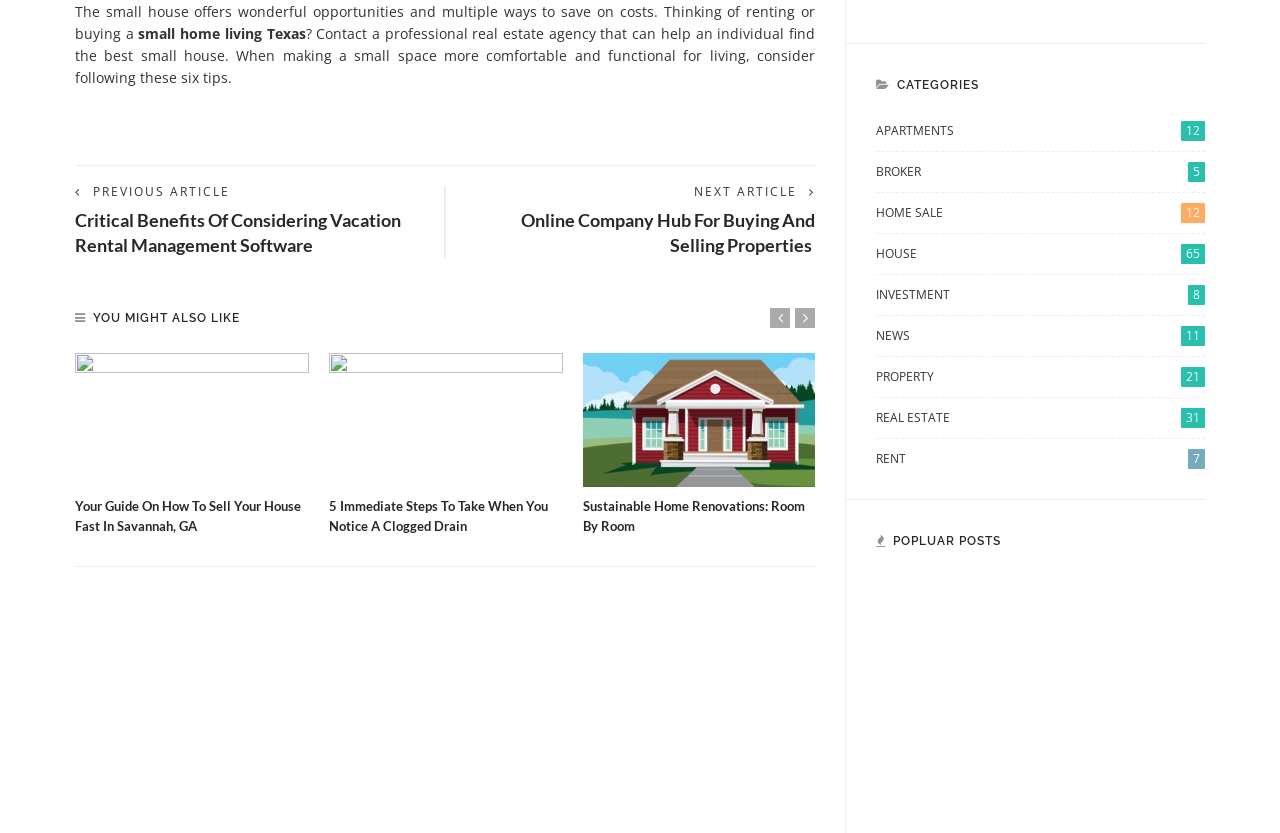Find the bounding box coordinates of the element's region that should be clicked in order to follow the given instruction: "View ABOUT page". The coordinates should consist of four float numbers between 0 and 1, i.e., [left, top, right, bottom].

None